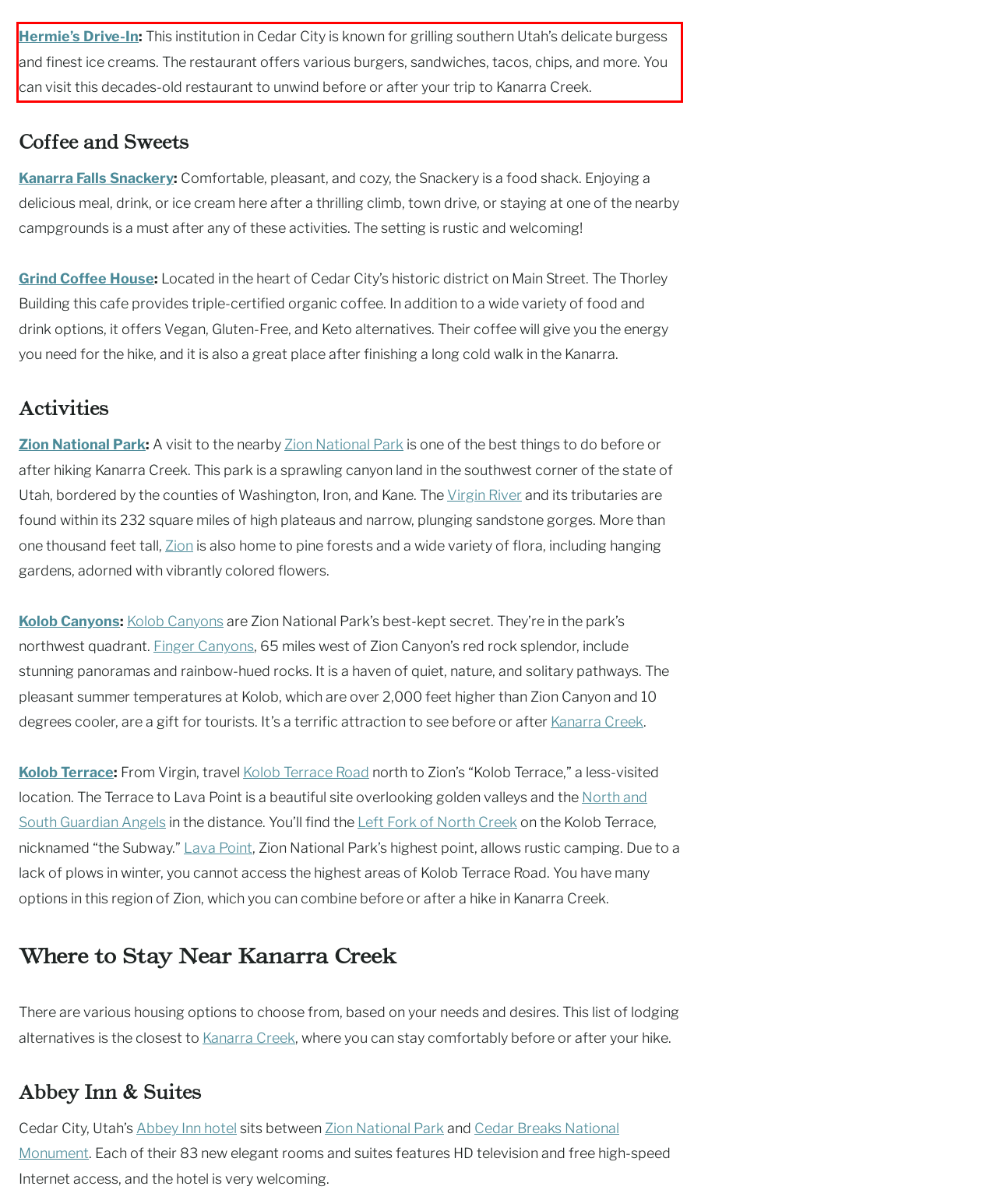Identify and extract the text within the red rectangle in the screenshot of the webpage.

Hermie’s Drive-In: This institution in Cedar City is known for grilling southern Utah’s delicate burgess and finest ice creams. The restaurant offers various burgers, sandwiches, tacos, chips, and more. You can visit this decades-old restaurant to unwind before or after your trip to Kanarra Creek.